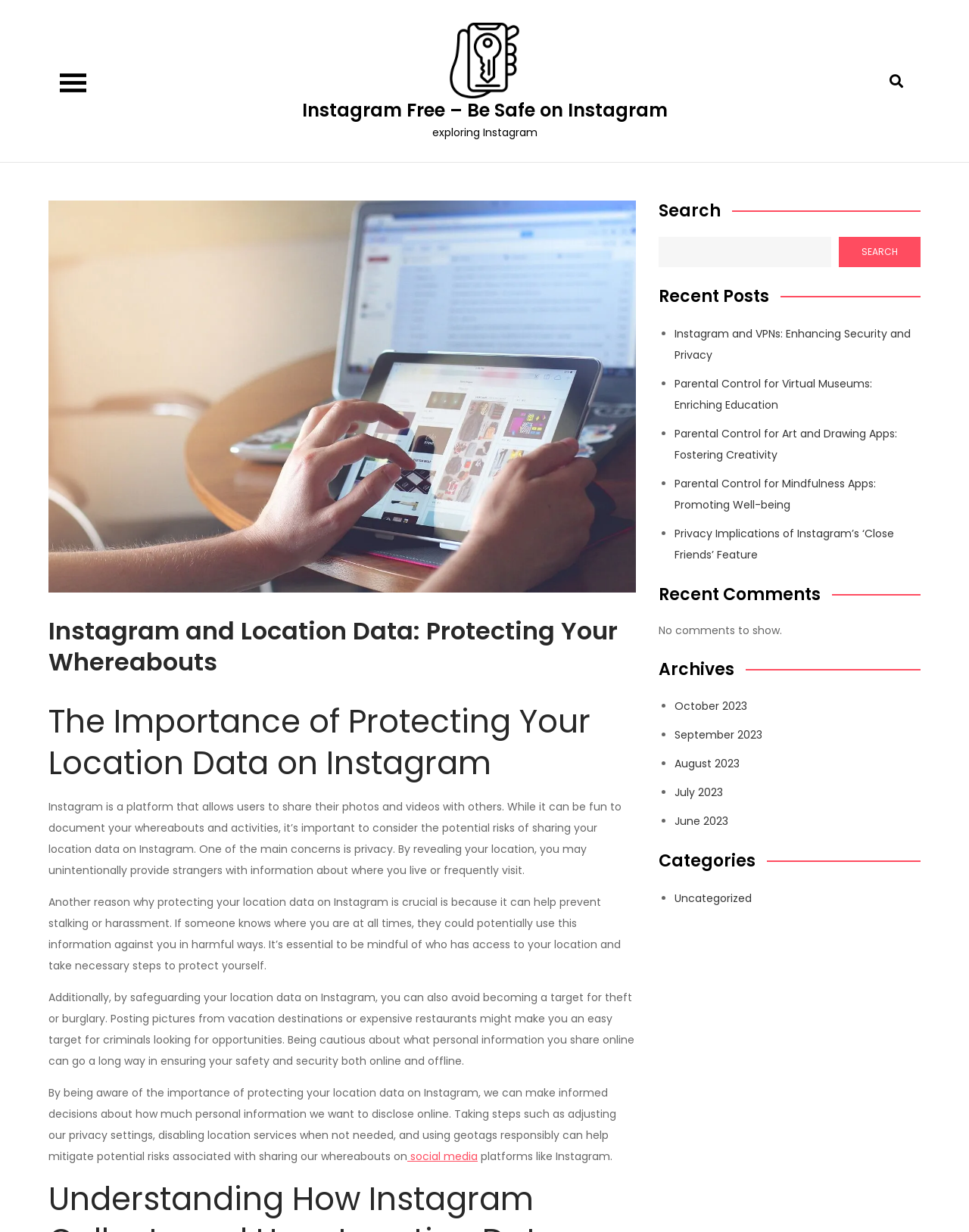Please find and report the primary heading text from the webpage.

Instagram Free – Be Safe on Instagram